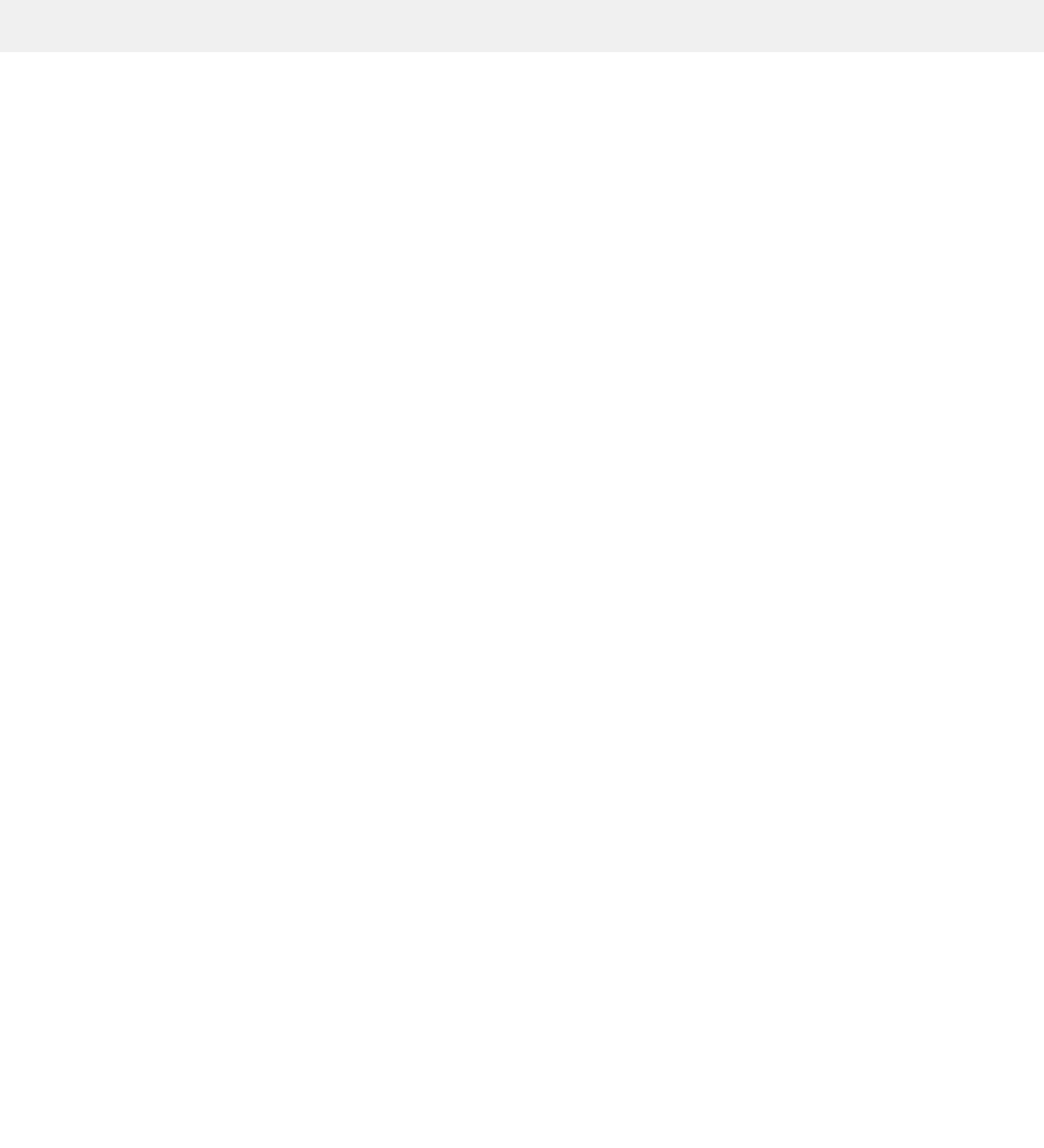Can you find the bounding box coordinates for the UI element given this description: "Culture"? Provide the coordinates as four float numbers between 0 and 1: [left, top, right, bottom].

[0.741, 0.159, 0.779, 0.173]